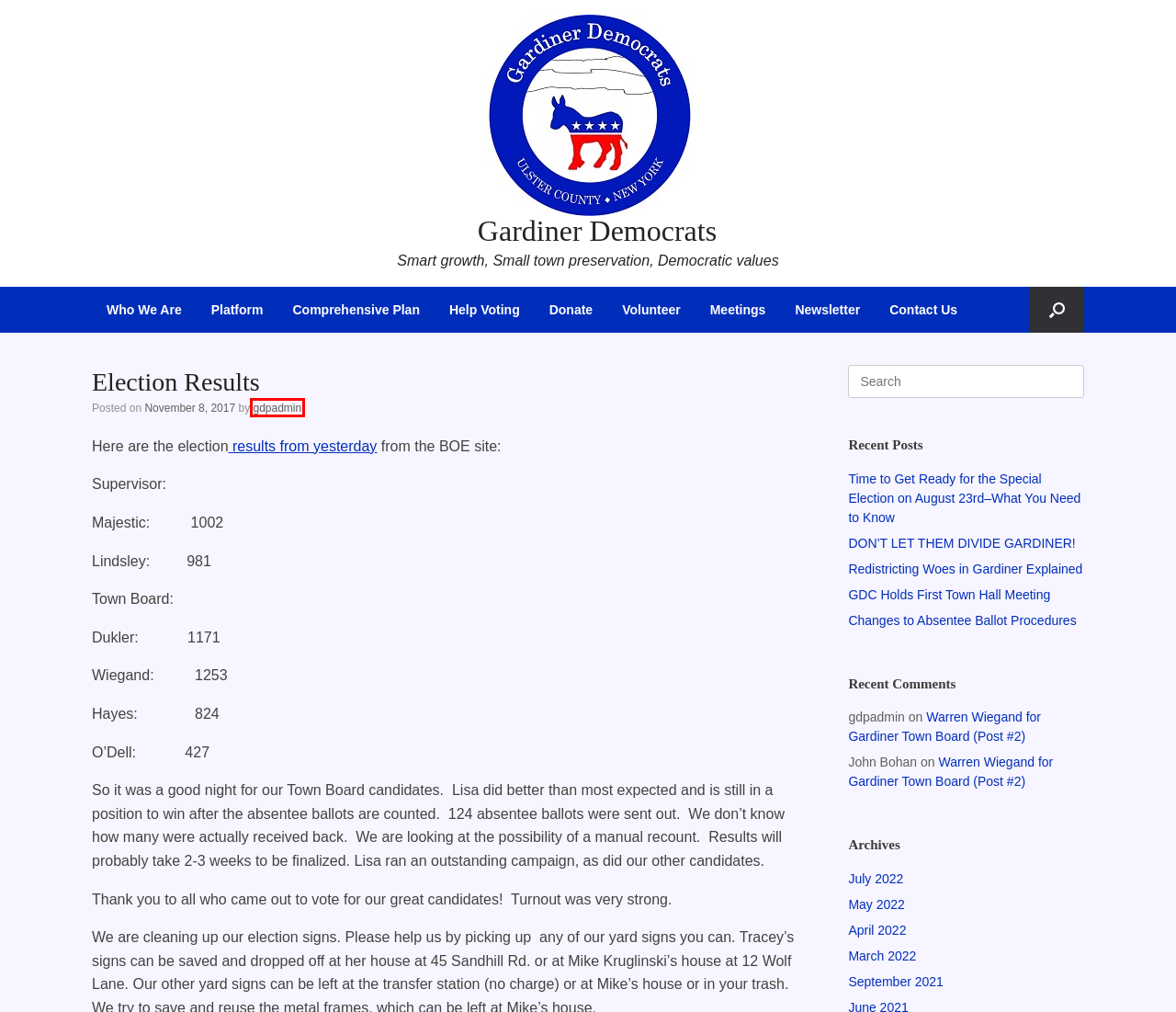A screenshot of a webpage is given with a red bounding box around a UI element. Choose the description that best matches the new webpage shown after clicking the element within the red bounding box. Here are the candidates:
A. April 2022 – Gardiner Democrats
B. DON’T LET THEM DIVIDE GARDINER! – Gardiner Democrats
C. Volunteer – Gardiner Democrats
D. gdpadmin – Gardiner Democrats
E. Meetings – Gardiner Democrats
F. May 2022 – Gardiner Democrats
G. Donate – Gardiner Democrats
H. Help Voting – Gardiner Democrats

D